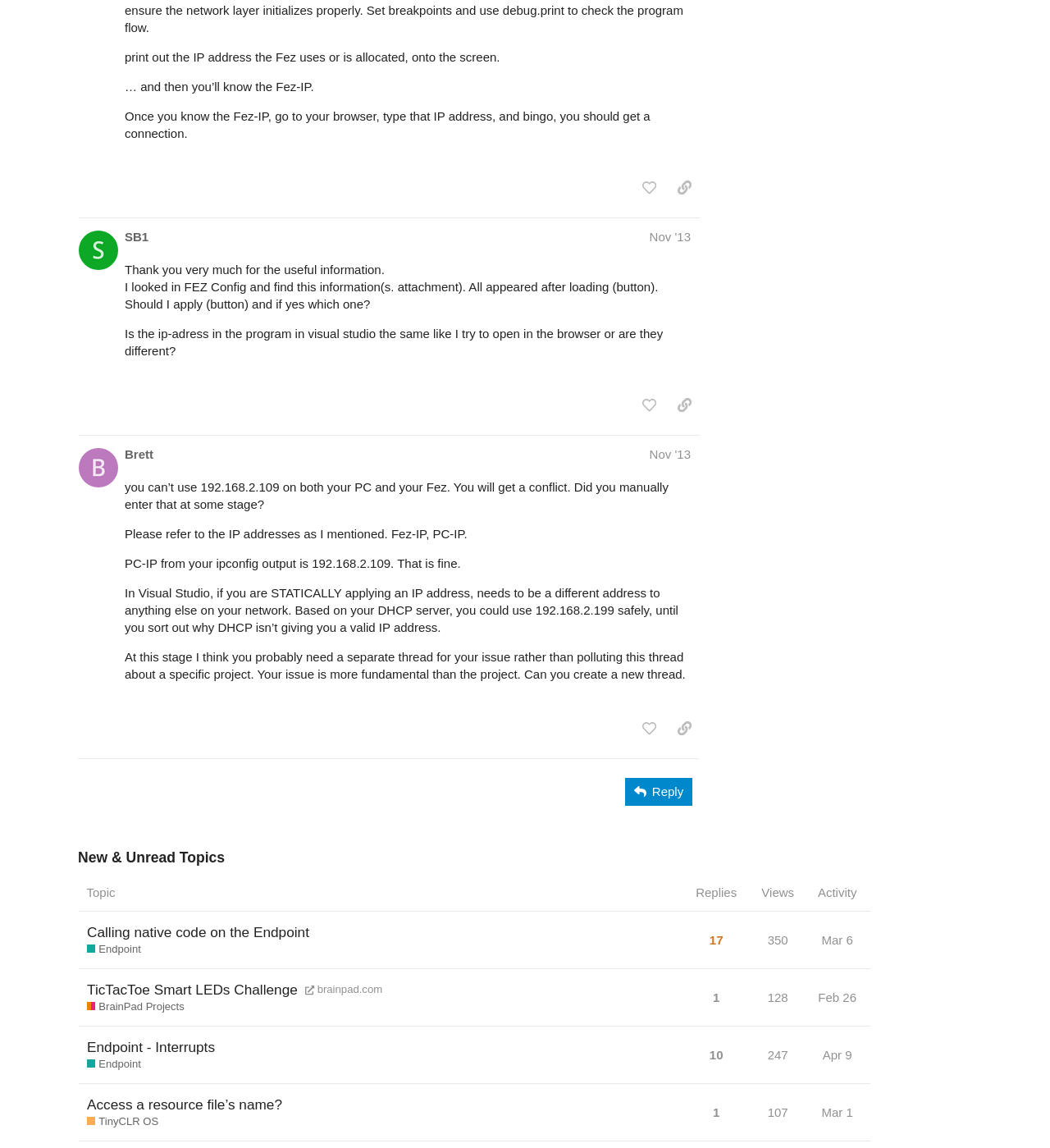Utilize the details in the image to thoroughly answer the following question: What is the username of the person who posted on Nov 22, 2013?

I looked at the post headings and found the username 'SB1' associated with the post on Nov 22, 2013.